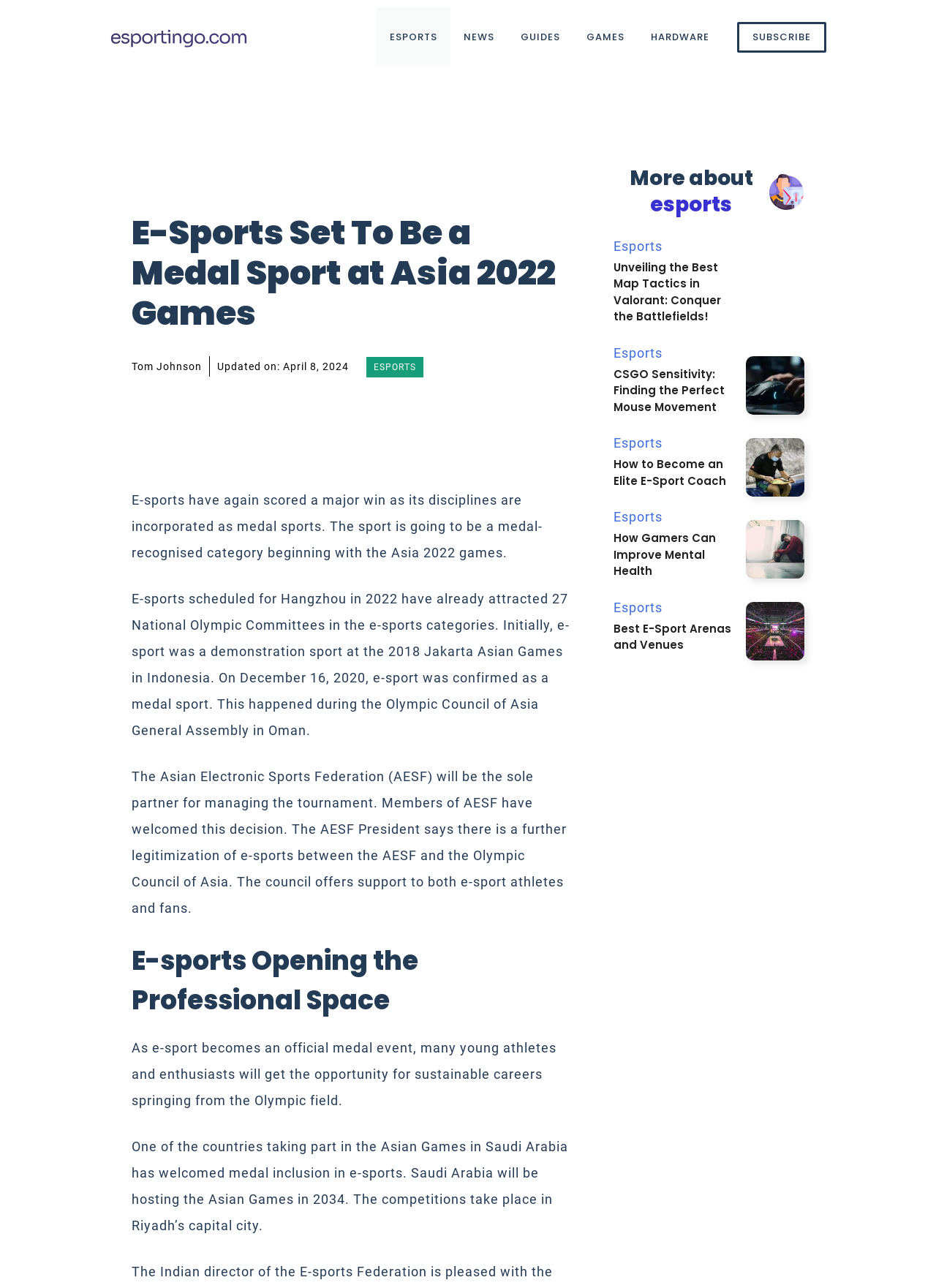Summarize the webpage with a detailed and informative caption.

This webpage is about e-sports, specifically the news that e-sports will be a medal sport at the Asia 2022 Games. At the top of the page, there is a banner with the site's logo and a navigation menu with links to different sections of the site, including "ESPORTS", "NEWS", "GUIDES", "GAMES", "HARDWARE", and "SUBSCRIBE".

Below the navigation menu, there is a heading that reads "E-Sports Set To Be a Medal Sport at Asia 2022 Games" followed by a link to the author's name, Tom Johnson, and the date the article was updated, April 8, 2024. The main content of the page is divided into three sections.

The first section discusses the news that e-sports will be a medal sport at the Asia 2022 Games, with three paragraphs of text explaining the details of this development. The second section has a heading "E-sports Opening the Professional Space" and discusses the opportunities that this development will bring to young athletes and enthusiasts.

The third section is a list of related articles, with headings such as "Unveiling the Best Map Tactics in Valorant: Conquer the Battlefields!", "CSGO Sensitivity: Finding the Perfect Mouse Movement", "How to Become an Elite E-Sport Coach", "How Gamers Can Improve Mental Health", and "Best E-Sport Arenas and Venues". Each of these headings is accompanied by a link to the full article and an image or figure related to the topic. The list of related articles is divided into two columns, with the headings and links on the left and the images on the right.